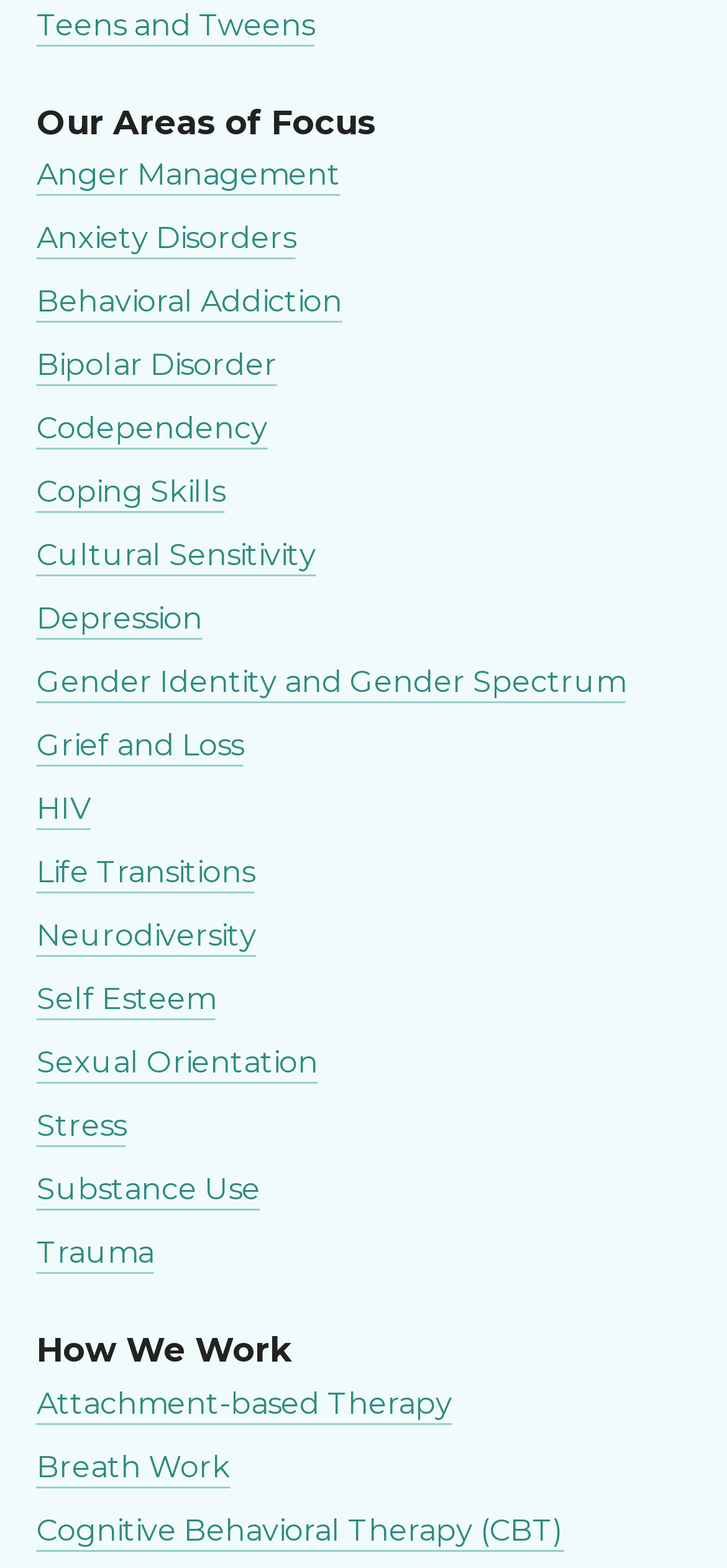Please find the bounding box for the UI element described by: "Neurodiversity".

[0.05, 0.586, 0.353, 0.608]